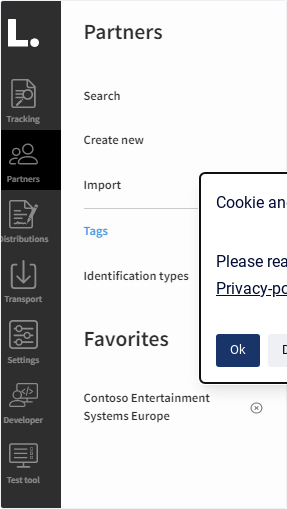What is the purpose of the modal dialog?
Refer to the image and respond with a one-word or short-phrase answer.

To provide privacy notices